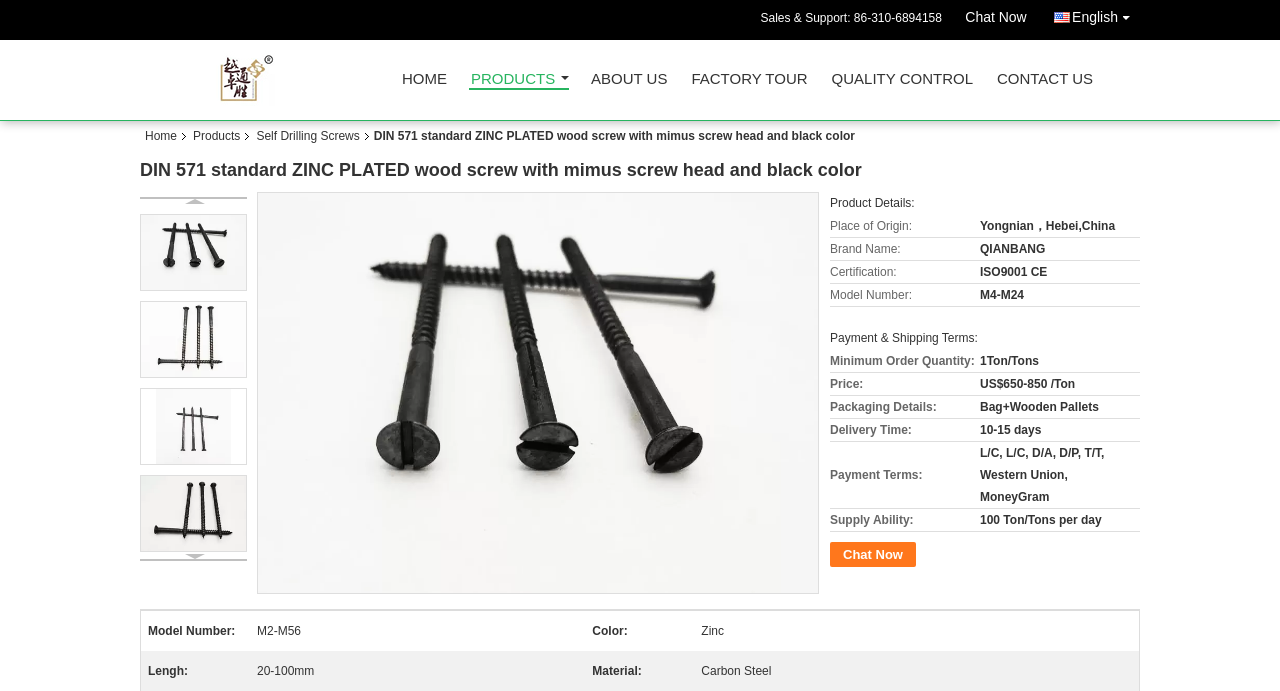Determine the bounding box coordinates of the area to click in order to meet this instruction: "Select the 'PRODUCTS' tab".

[0.366, 0.104, 0.445, 0.13]